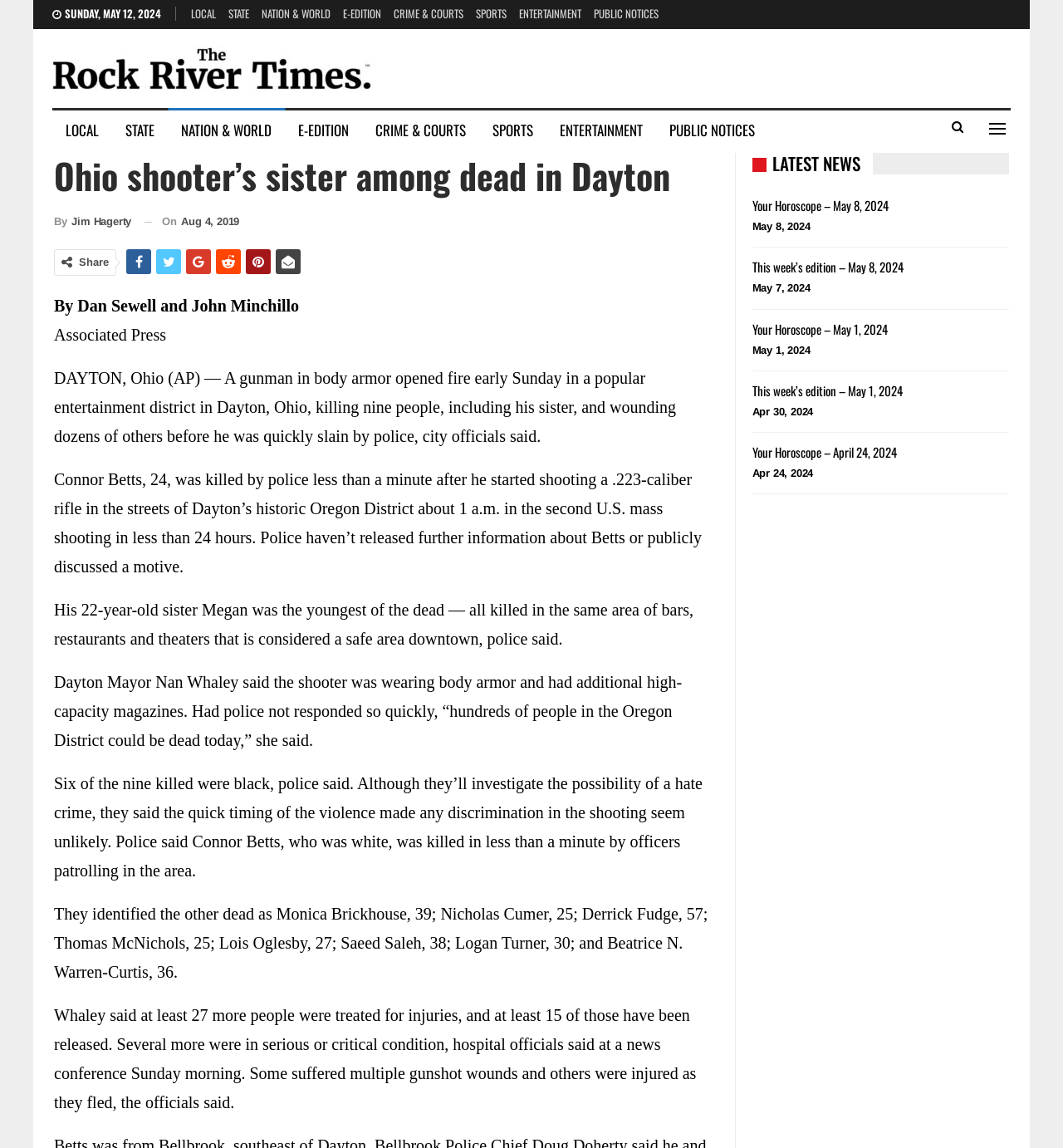Identify the bounding box coordinates necessary to click and complete the given instruction: "Click on ENTERTAINMENT".

[0.488, 0.004, 0.547, 0.019]